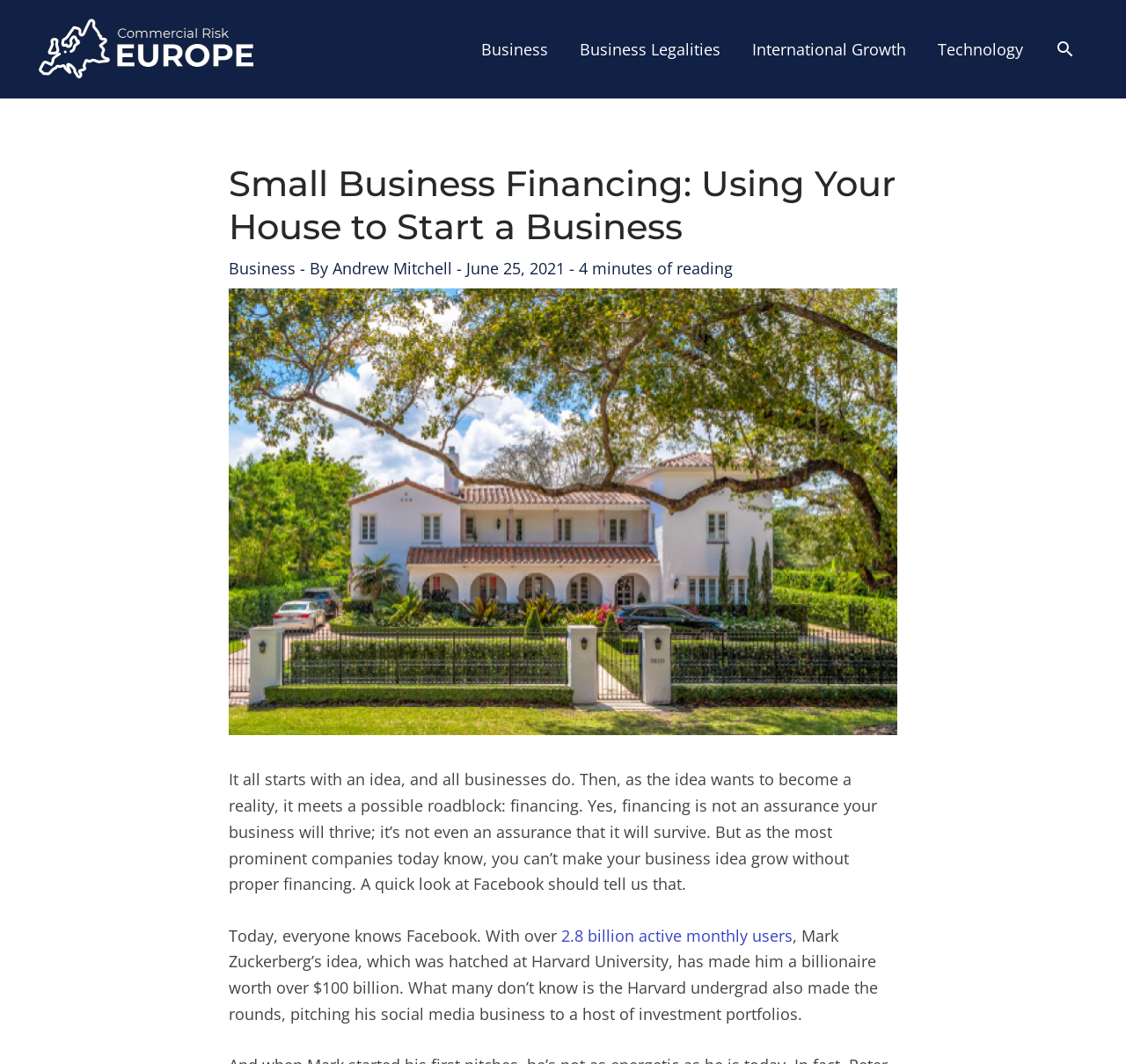Please provide a brief answer to the question using only one word or phrase: 
Who wrote the article?

Andrew Mitchell